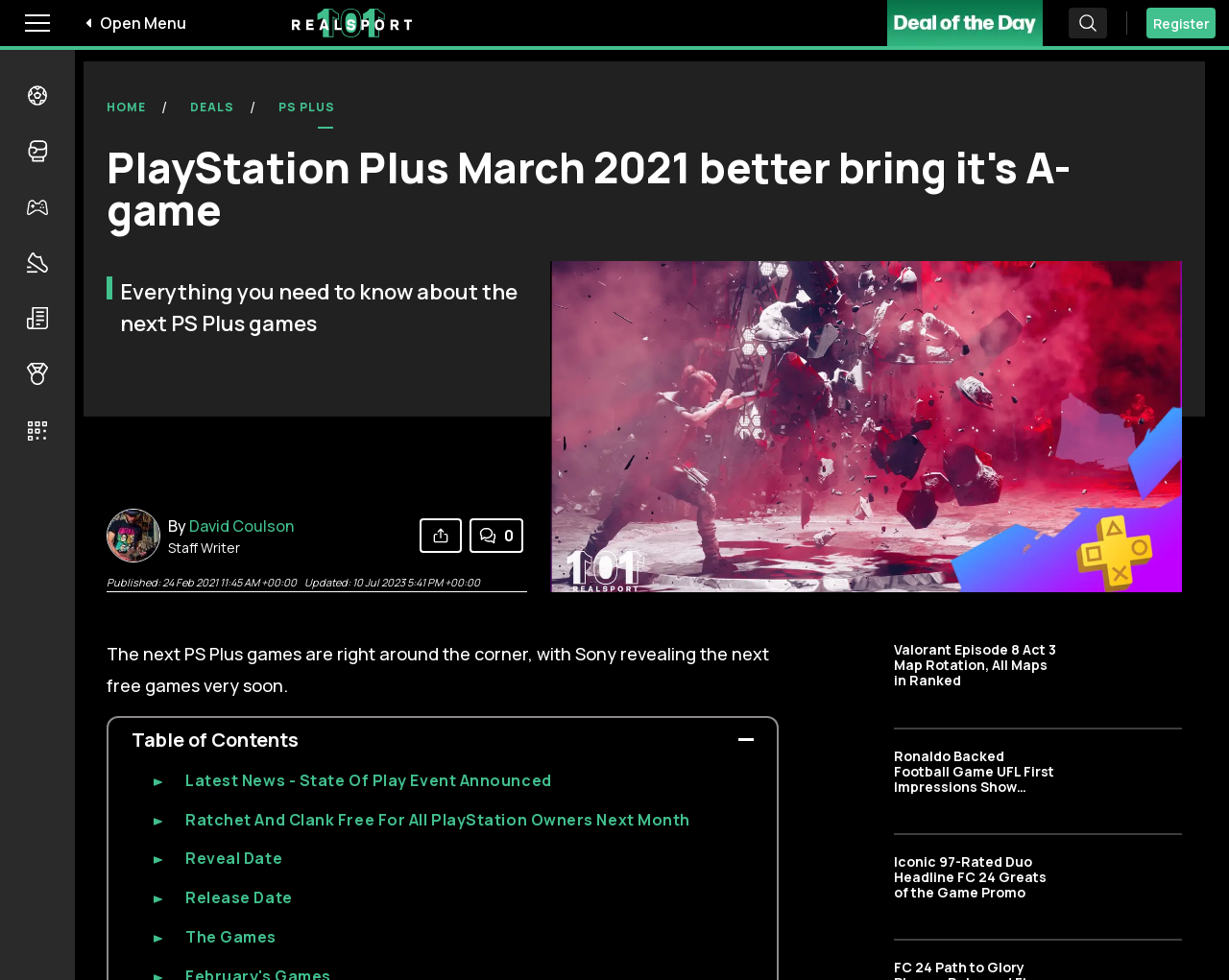Identify the first-level heading on the webpage and generate its text content.

PlayStation Plus March 2021 better bring it's A-game